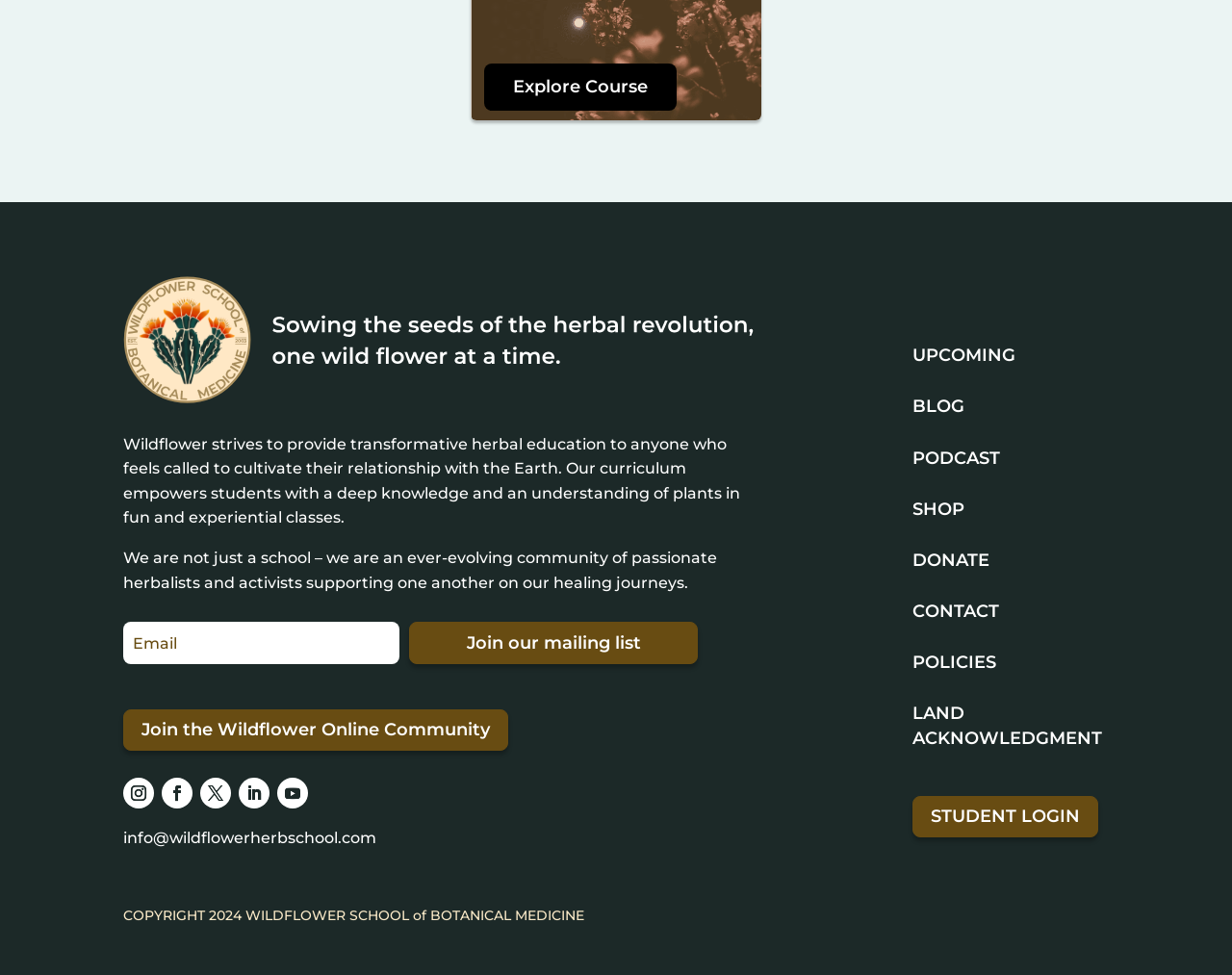Locate the bounding box coordinates of the clickable part needed for the task: "Visit the blog".

[0.741, 0.405, 0.783, 0.438]